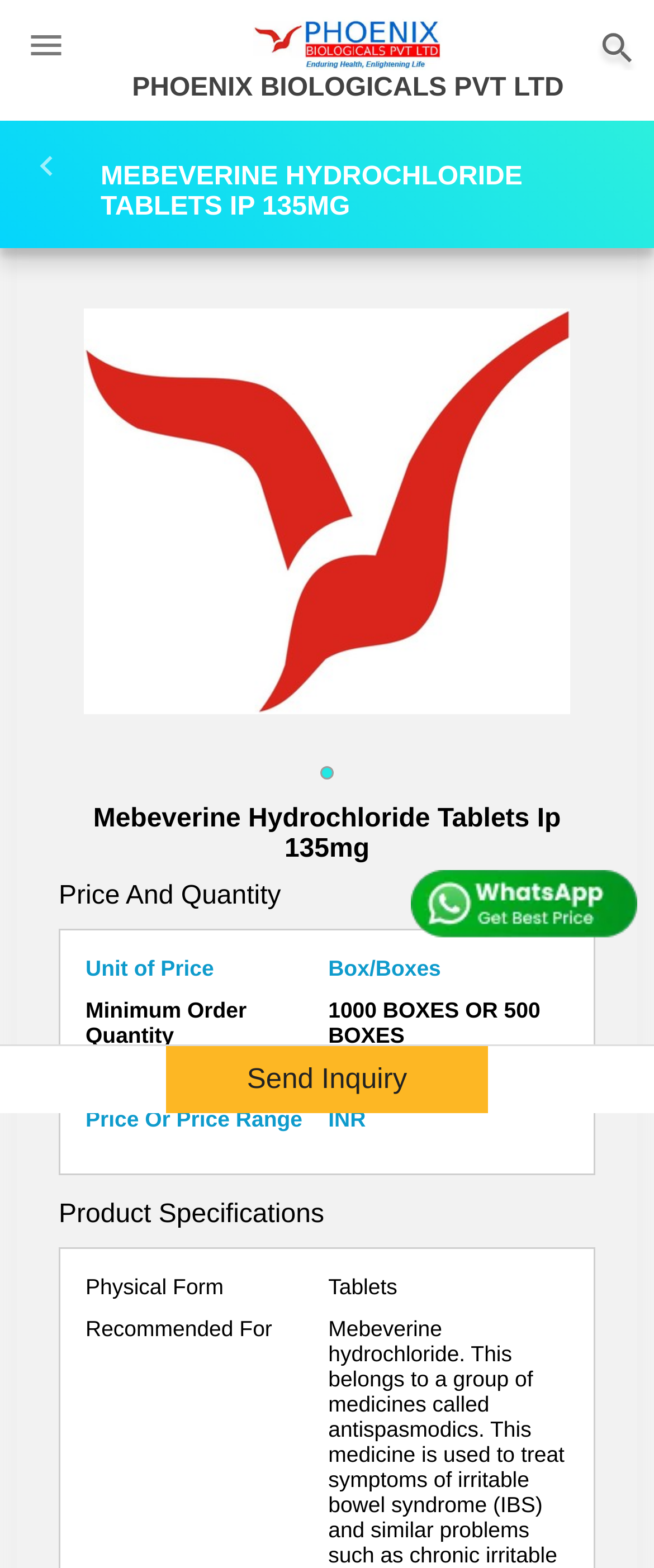Determine the bounding box for the described HTML element: "Phoenix Biologicals Pvt Ltd". Ensure the coordinates are four float numbers between 0 and 1 in the format [left, top, right, bottom].

[0.154, 0.018, 0.91, 0.045]